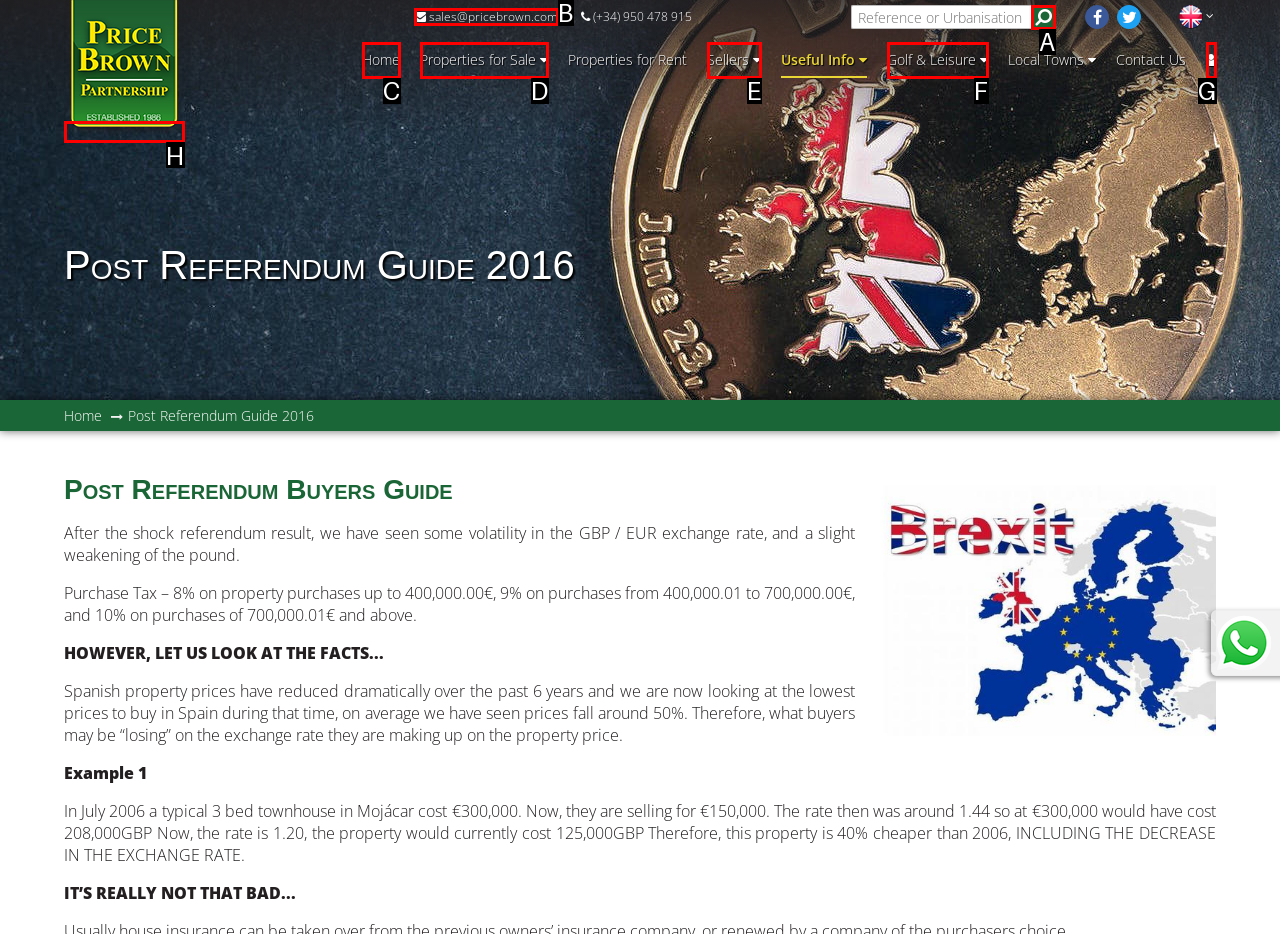Tell me the letter of the UI element I should click to accomplish the task: Click the 'Post Referendum Guide 2016' link based on the choices provided in the screenshot.

H